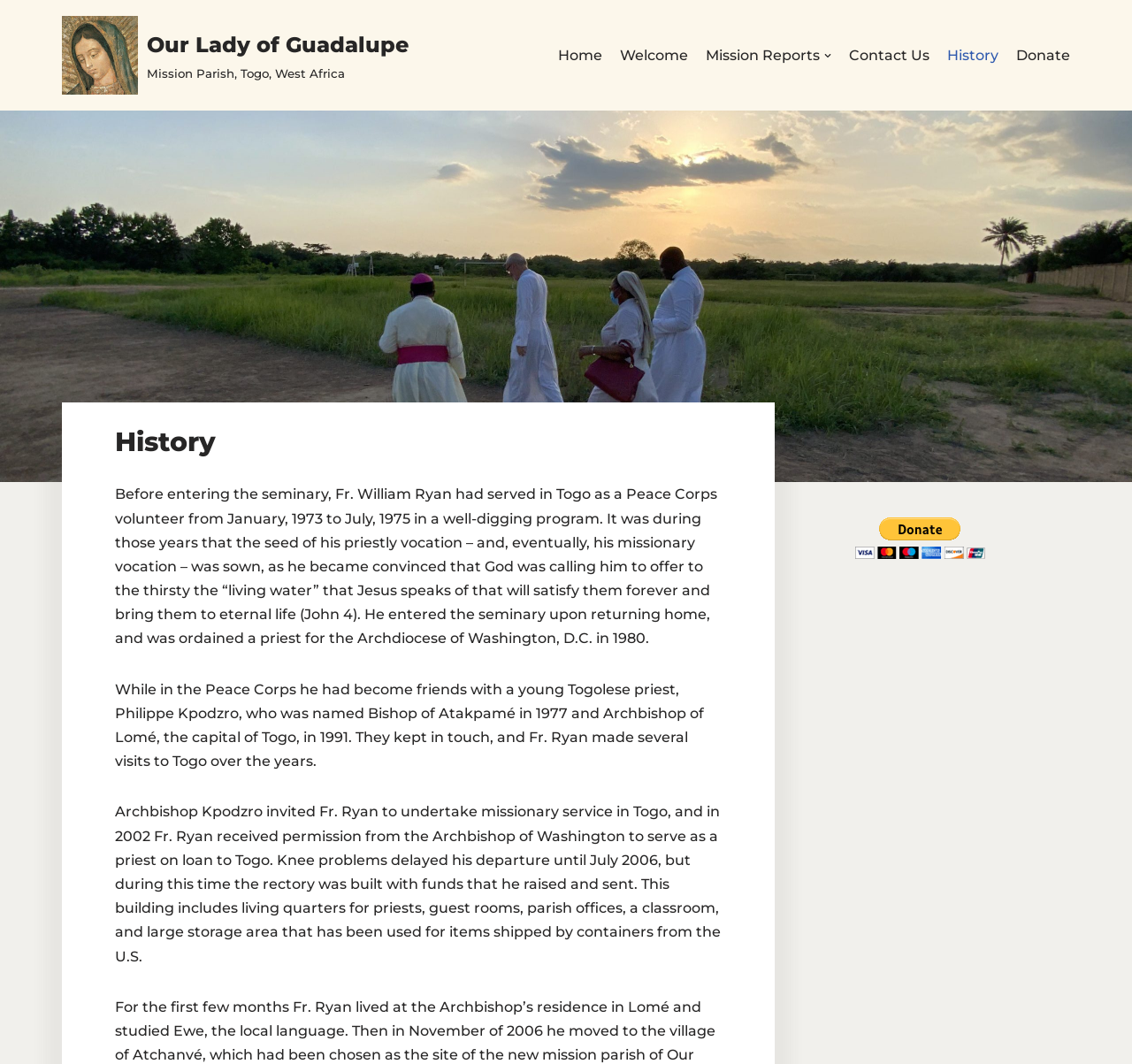Detail the features and information presented on the webpage.

The webpage is about the history of Our Lady of Guadalupe, with a focus on the missionary work of Fr. William Ryan in Togo, West Africa. At the top left, there is a link to "Skip to content". Next to it, there is a link to the website's title, "Our Lady of Guadalupe", which is followed by a description of the mission parish in Togo, West Africa.

On the top right, there is a primary navigation menu with links to "Home", "Welcome", "Mission Reports", "Contact Us", "History", and "Donate". The "Mission Reports" link has an accompanying image.

Below the navigation menu, there is a heading that reads "History". This is followed by three paragraphs of text that describe Fr. William Ryan's journey, from his time as a Peace Corps volunteer in Togo to his eventual missionary work in the country. The text also mentions his friendship with Archbishop Philippe Kpodzro and the construction of a rectory in Togo.

At the bottom of the page, there is a "Donate with PayPal" button. Overall, the webpage has a simple layout with a focus on providing information about the history of Our Lady of Guadalupe's missionary work in Togo.